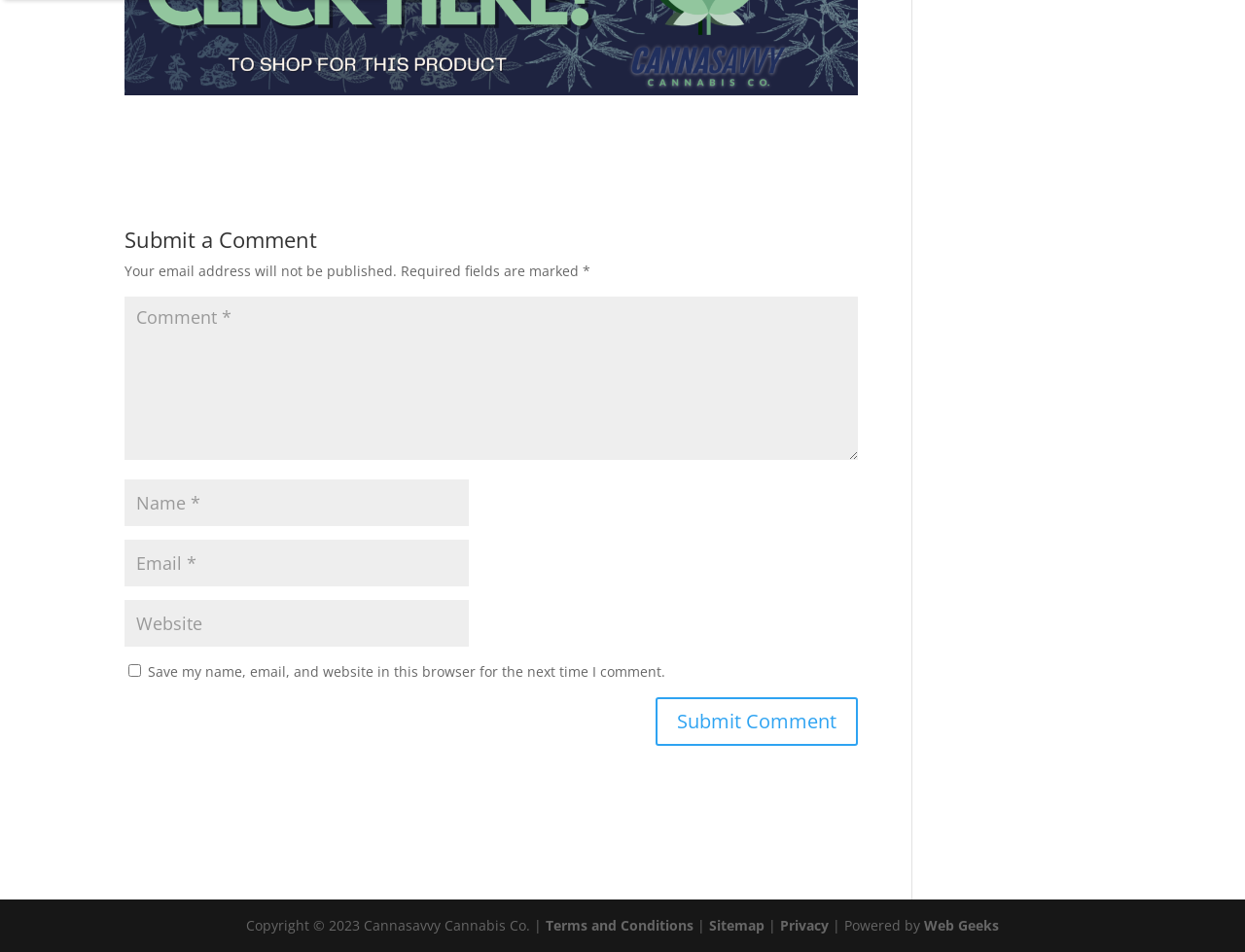Please identify the bounding box coordinates of the clickable area that will allow you to execute the instruction: "Enter a comment".

[0.1, 0.311, 0.689, 0.483]